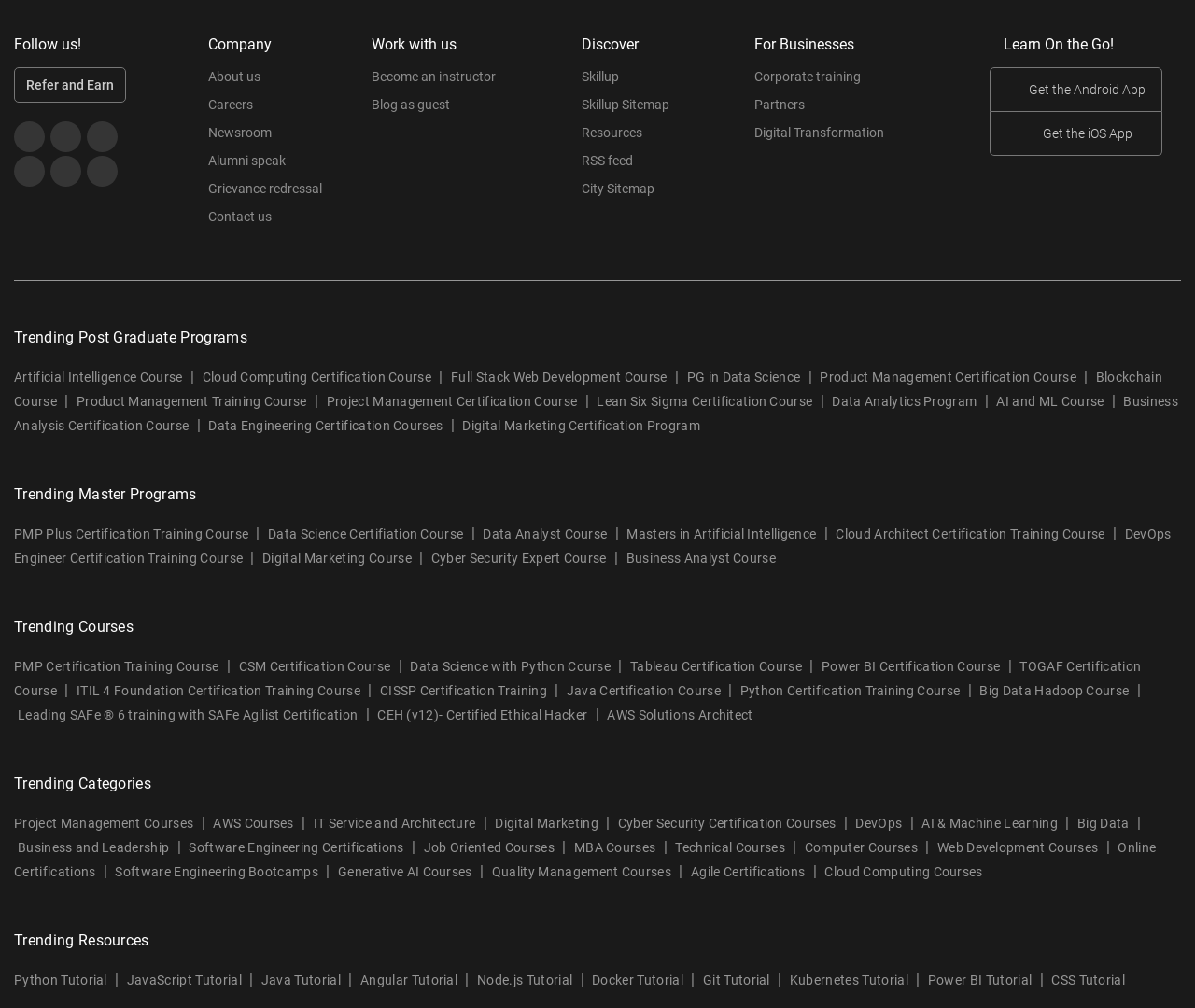Locate the bounding box of the UI element described in the following text: "CEH (v12)- Certified Ethical Hacker".

[0.316, 0.702, 0.492, 0.726]